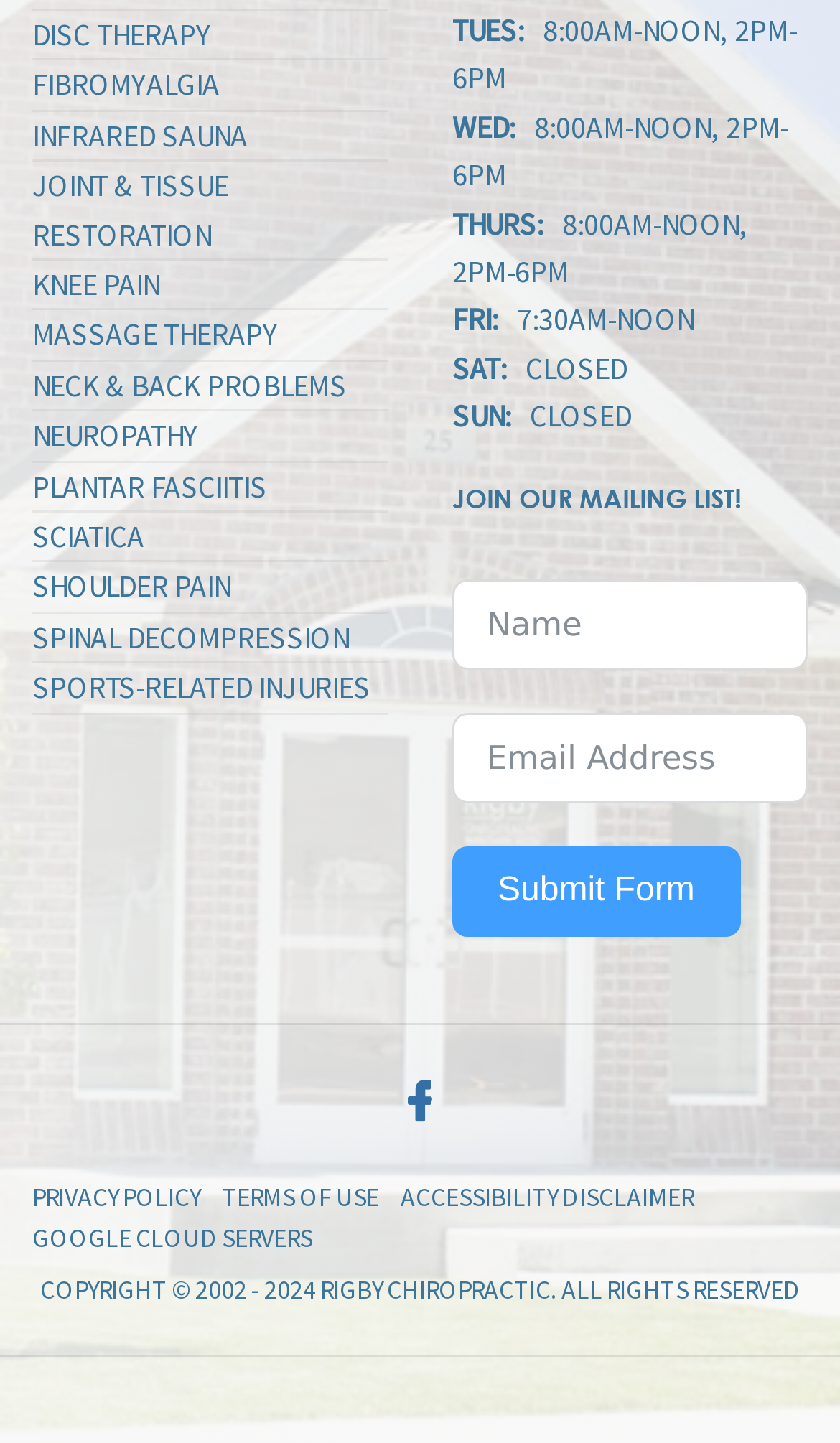Please determine the bounding box coordinates of the element's region to click in order to carry out the following instruction: "Enter name in the Mailing List form". The coordinates should be four float numbers between 0 and 1, i.e., [left, top, right, bottom].

[0.538, 0.401, 0.962, 0.464]